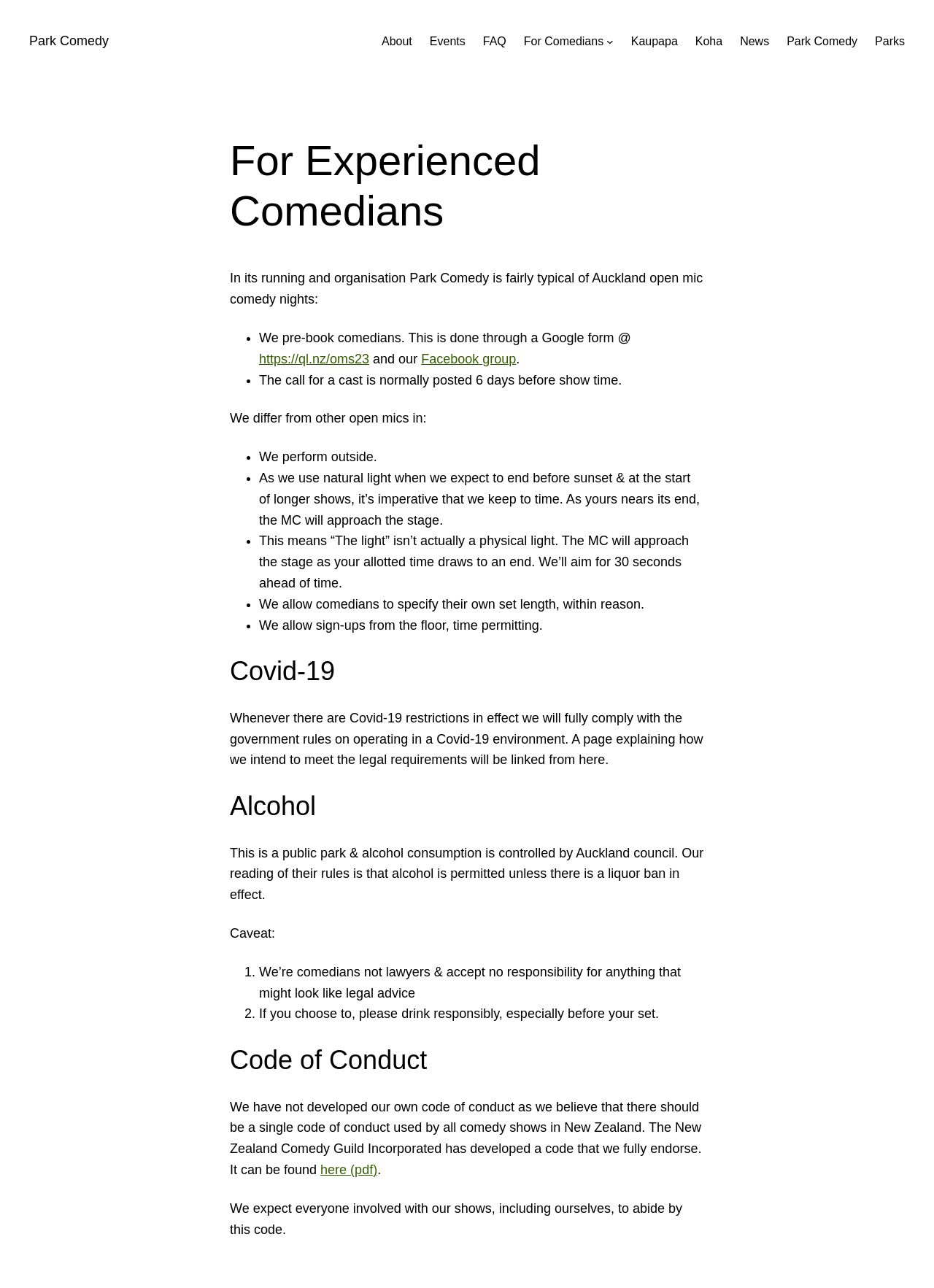What is the name of the comedy night?
Respond with a short answer, either a single word or a phrase, based on the image.

Park Comedy